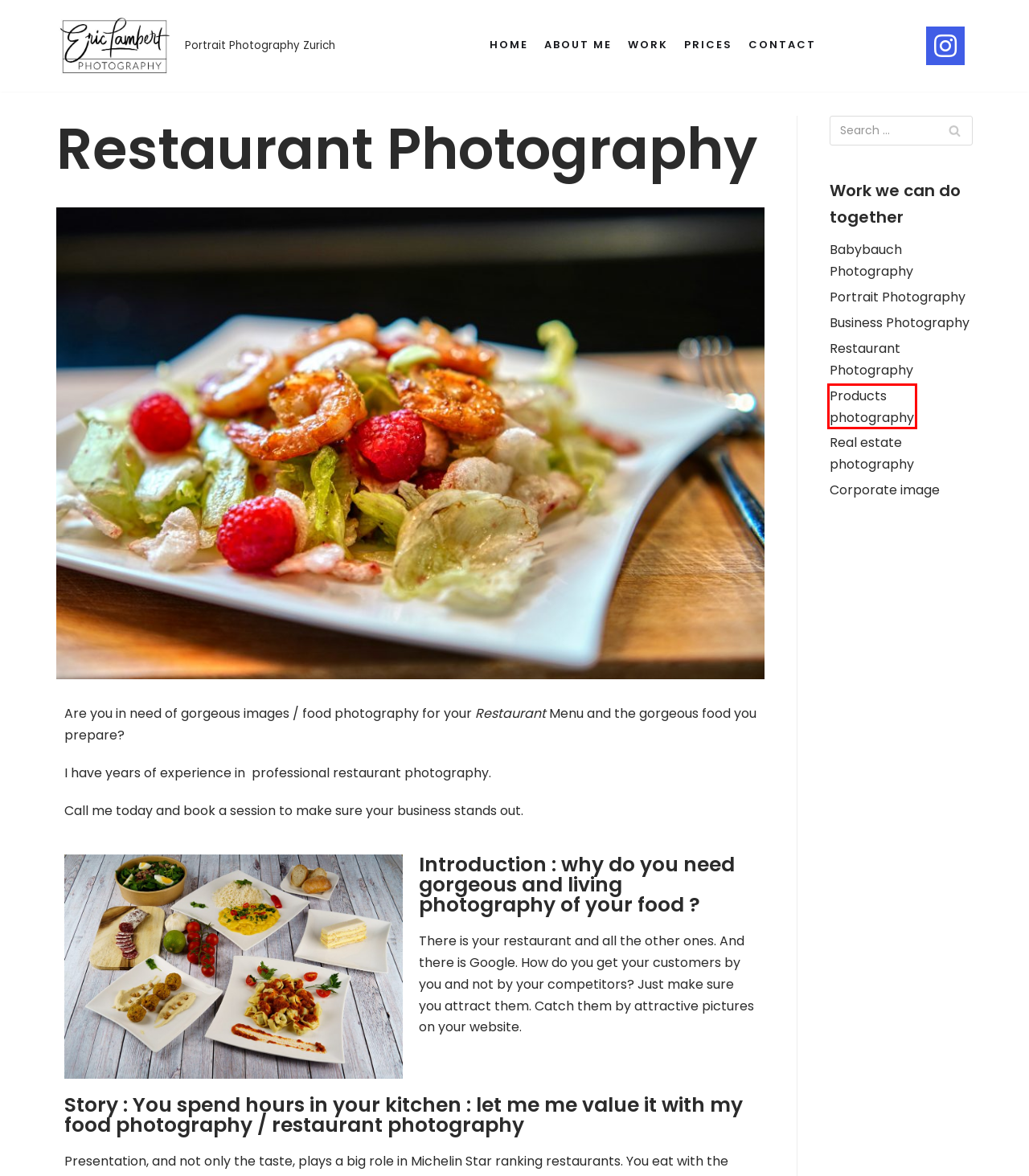Analyze the webpage screenshot with a red bounding box highlighting a UI element. Select the description that best matches the new webpage after clicking the highlighted element. Here are the options:
A. Portrait Photography in Zurich
B. Business Photography - Eric Lambert Photography Zurich
C. Real estate photography - Eric Lambert Photography Zurich
D. Portrait Photography , Babybauch, Schwangerschaft, Wedding, Family
E. Products photography - Eric Lambert Photography Zurich
F. Portrait, Children and Family, headshots, business, food photography
G. Babybauch Photography Schwangerschaft Fotografie babybauch fotos-
H. Portrait Photography - This is the art of capturing for ever your emotions

E